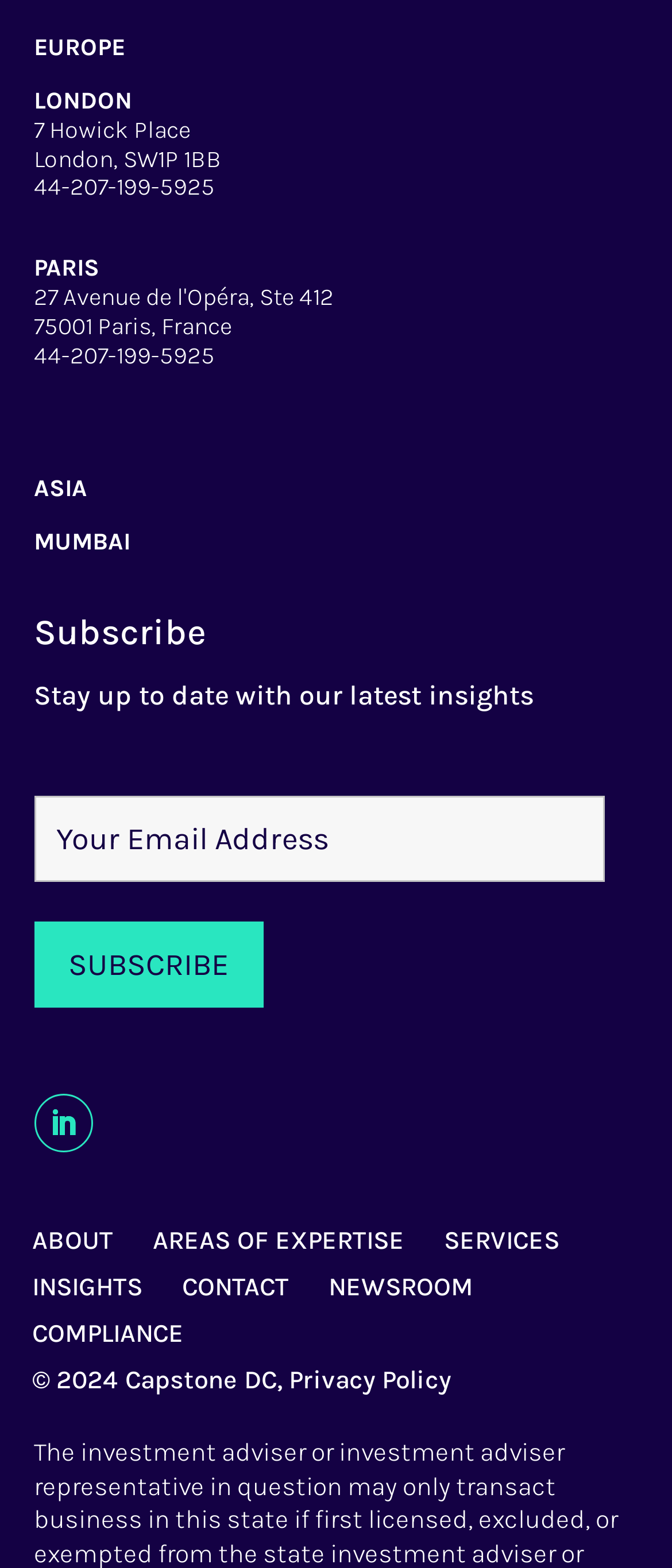Identify the bounding box coordinates of the region that should be clicked to execute the following instruction: "Contact the company".

[0.271, 0.811, 0.429, 0.831]